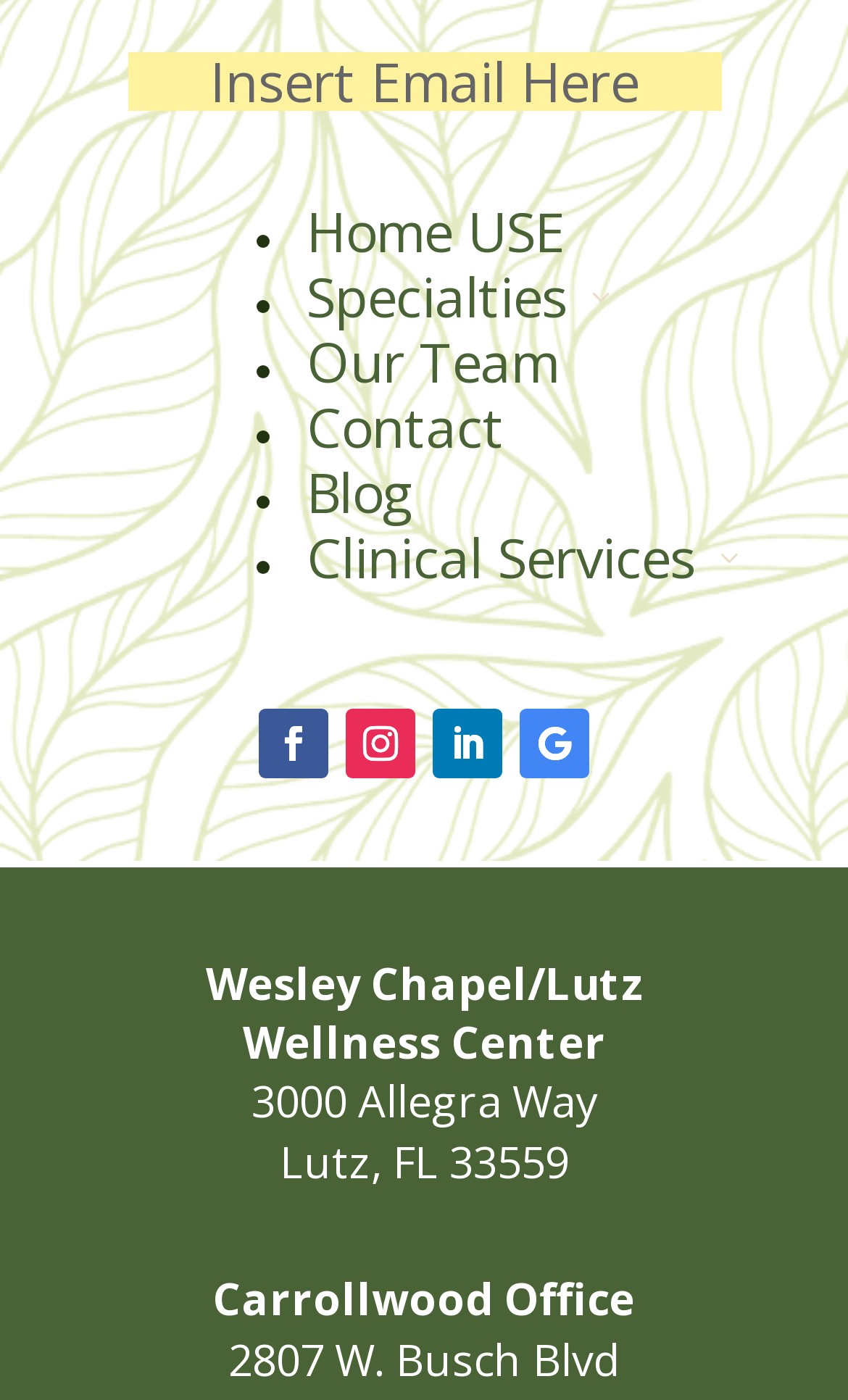Please identify the bounding box coordinates of the region to click in order to complete the given instruction: "View Clinical Services 3". The coordinates should be four float numbers between 0 and 1, i.e., [left, top, right, bottom].

[0.362, 0.377, 0.879, 0.418]